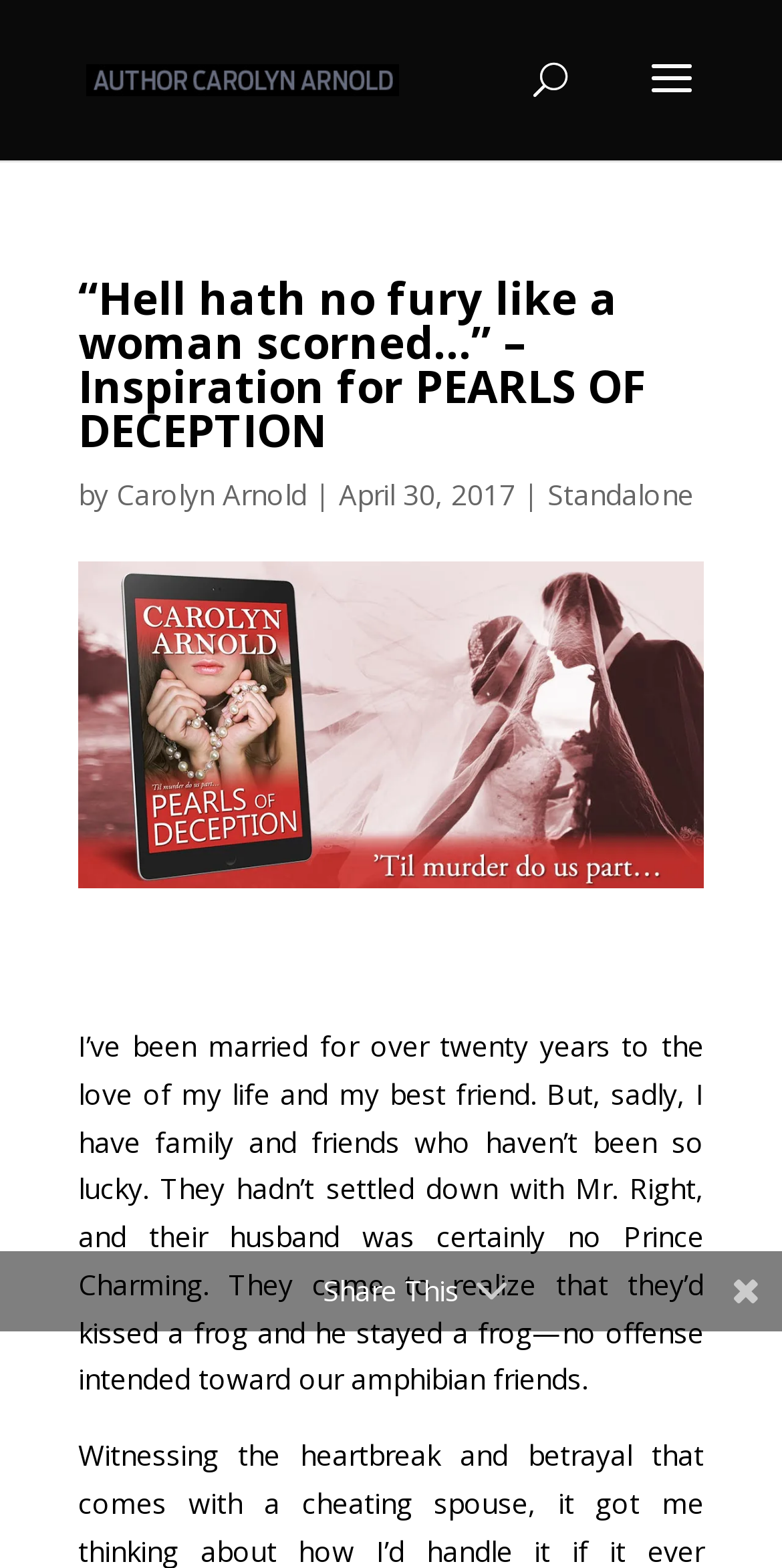What is the date of the post? From the image, respond with a single word or brief phrase.

April 30, 2017